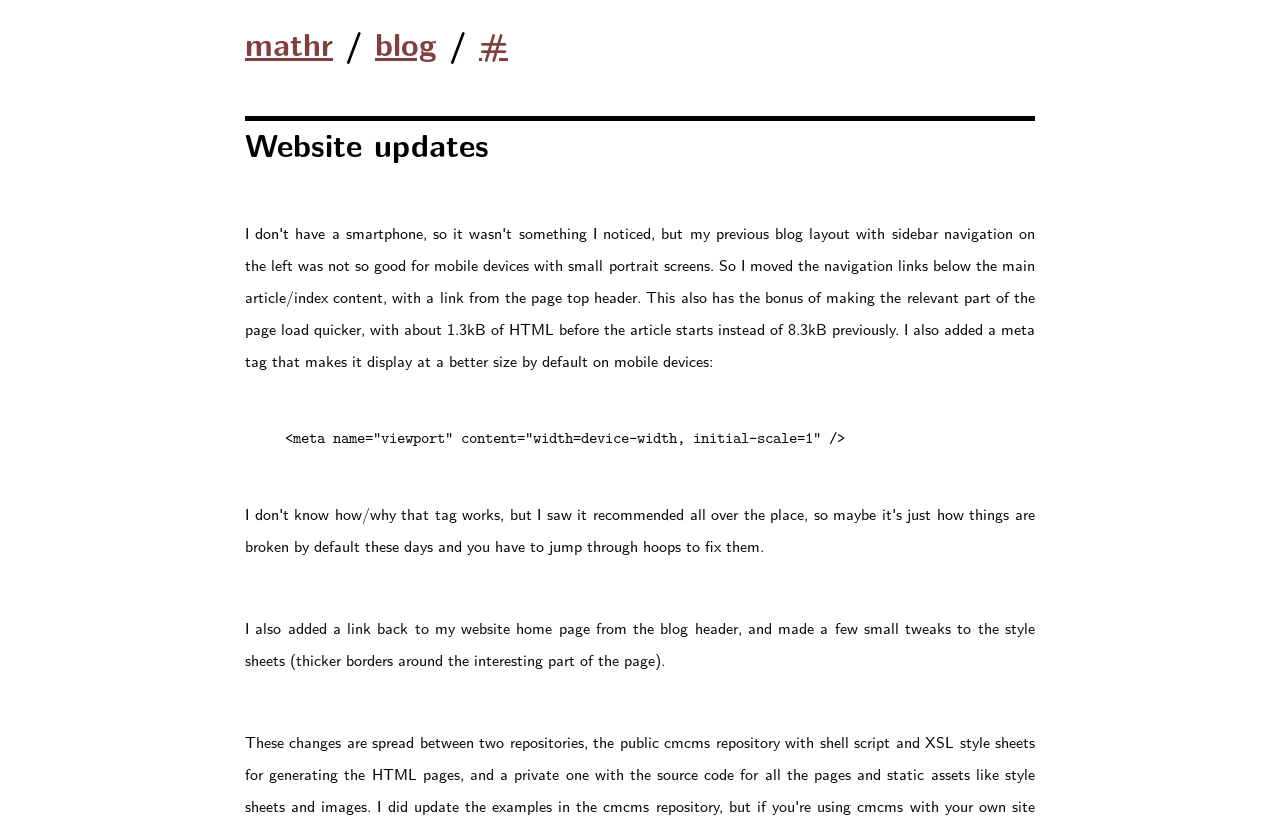Identify the first-level heading on the webpage and generate its text content.

mathr / blog / #